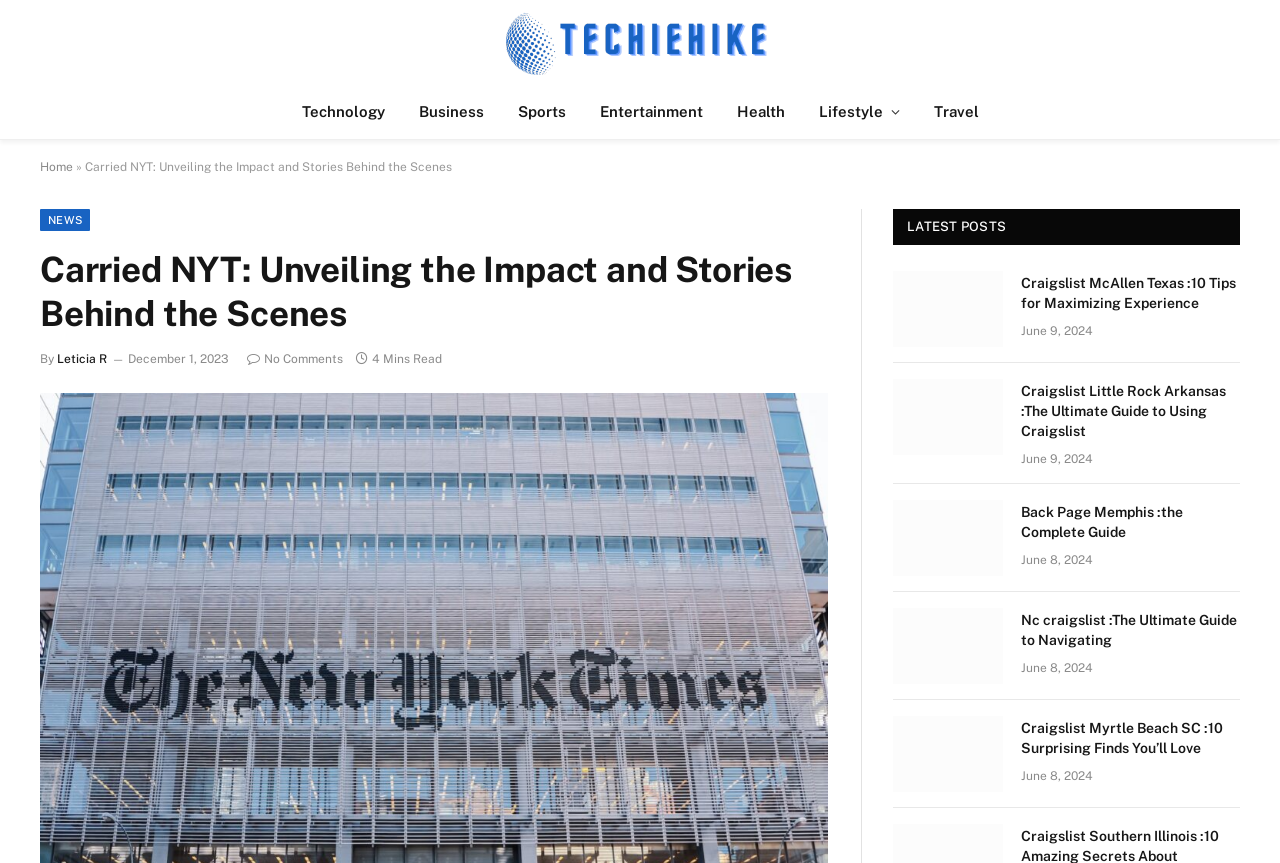Reply to the question with a brief word or phrase: How many minutes does it take to read the article?

4 Mins